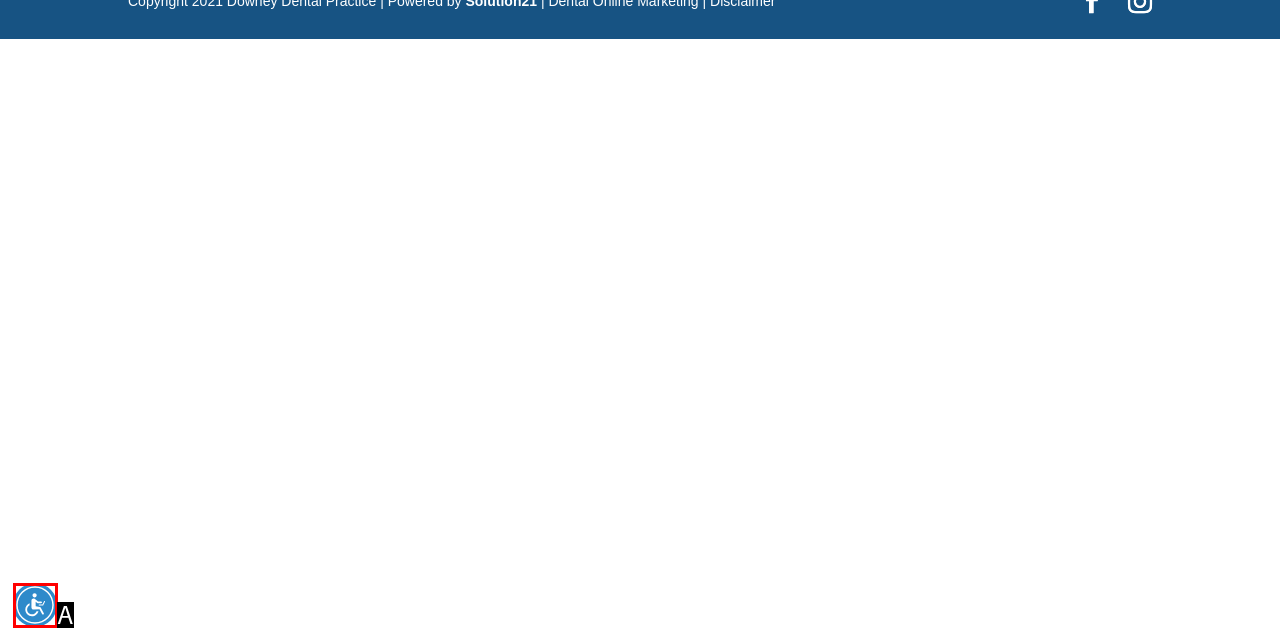Choose the option that aligns with the description: USC University of Southern California
Respond with the letter of the chosen option directly.

None